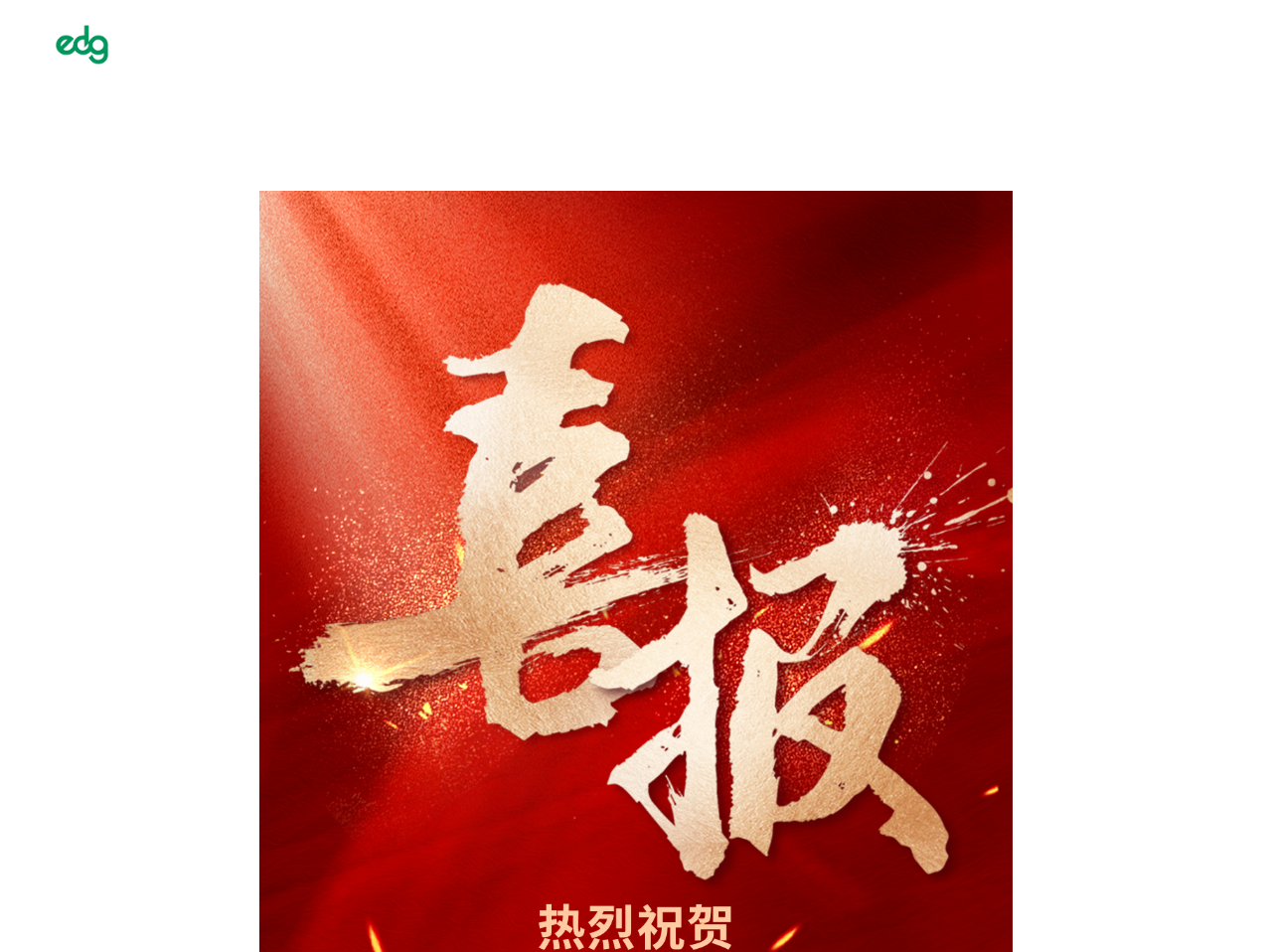Answer the following query with a single word or phrase:
What is the first menu item?

Home